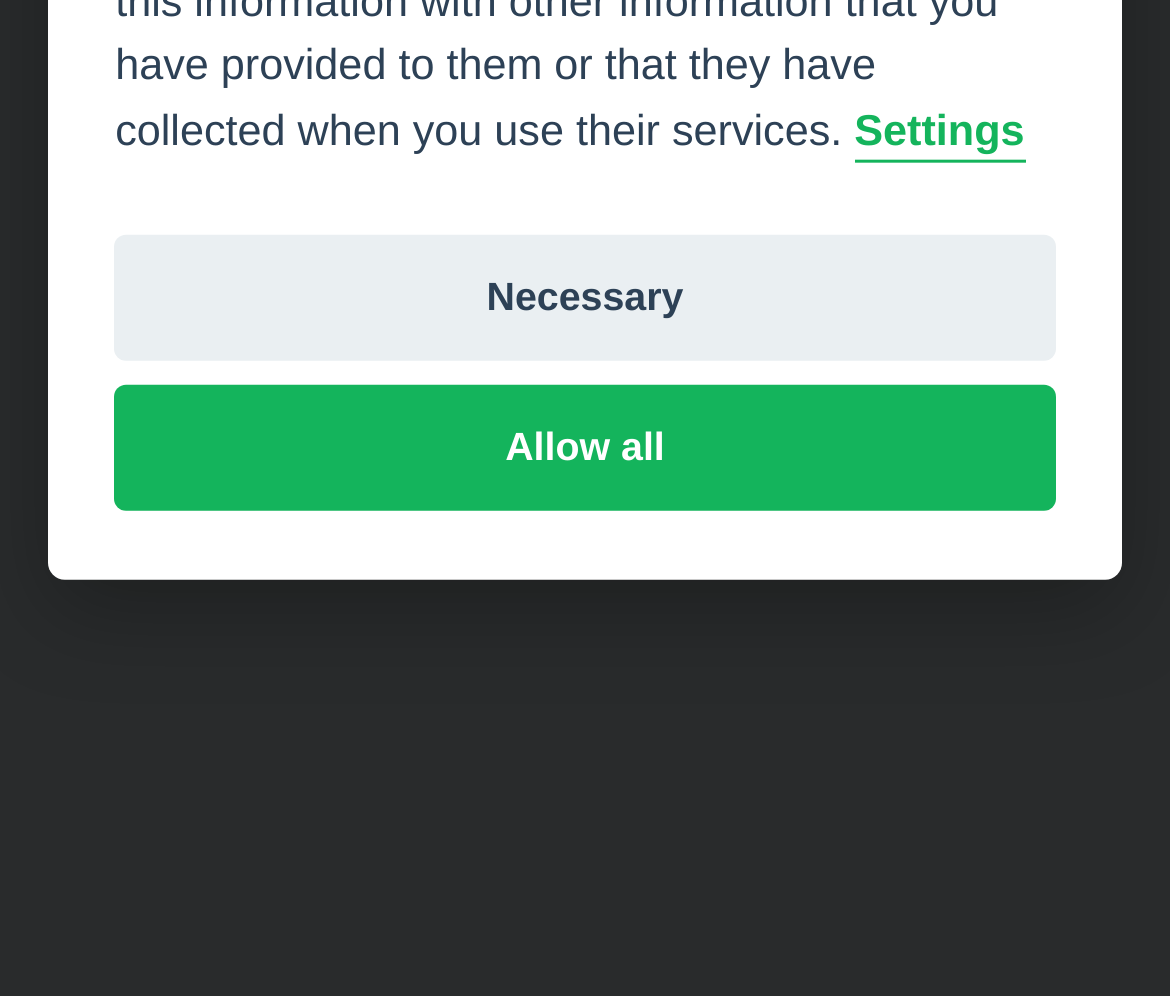Given the description of a UI element: "Necessary", identify the bounding box coordinates of the matching element in the webpage screenshot.

[0.098, 0.236, 0.902, 0.362]